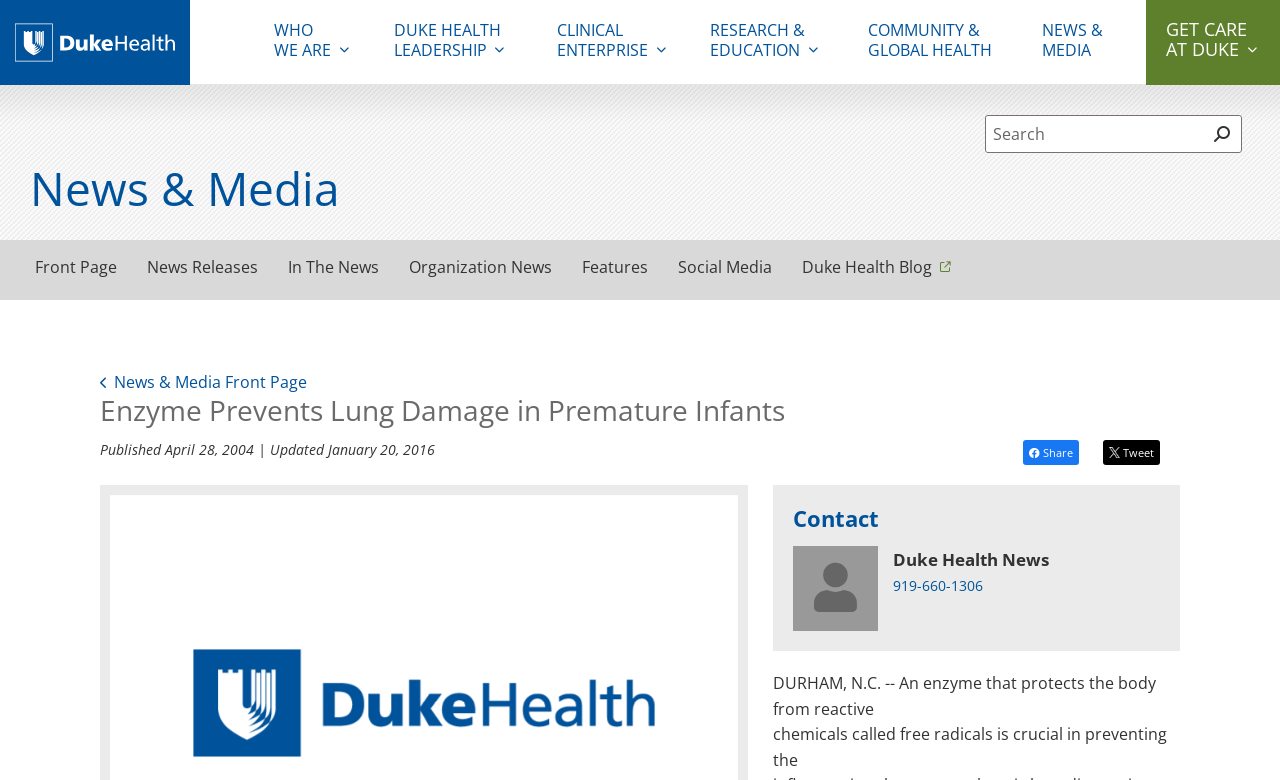Can you identify the bounding box coordinates of the clickable region needed to carry out this instruction: 'Go to Duke Health Leadership'? The coordinates should be four float numbers within the range of 0 to 1, stated as [left, top, right, bottom].

[0.308, 0.013, 0.435, 0.09]